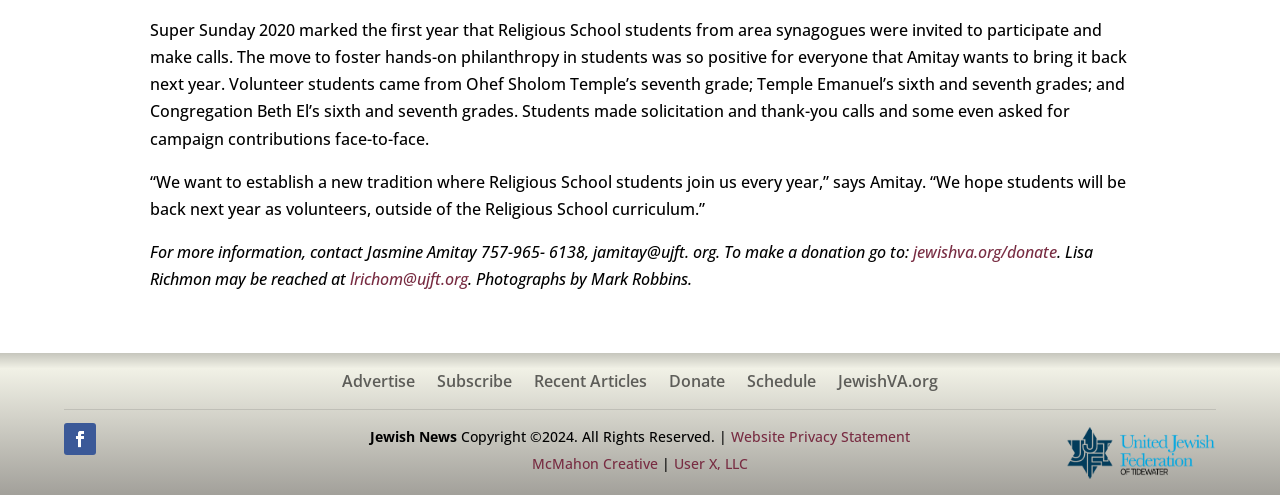Who took the photographs?
Using the image as a reference, give a one-word or short phrase answer.

Mark Robbins